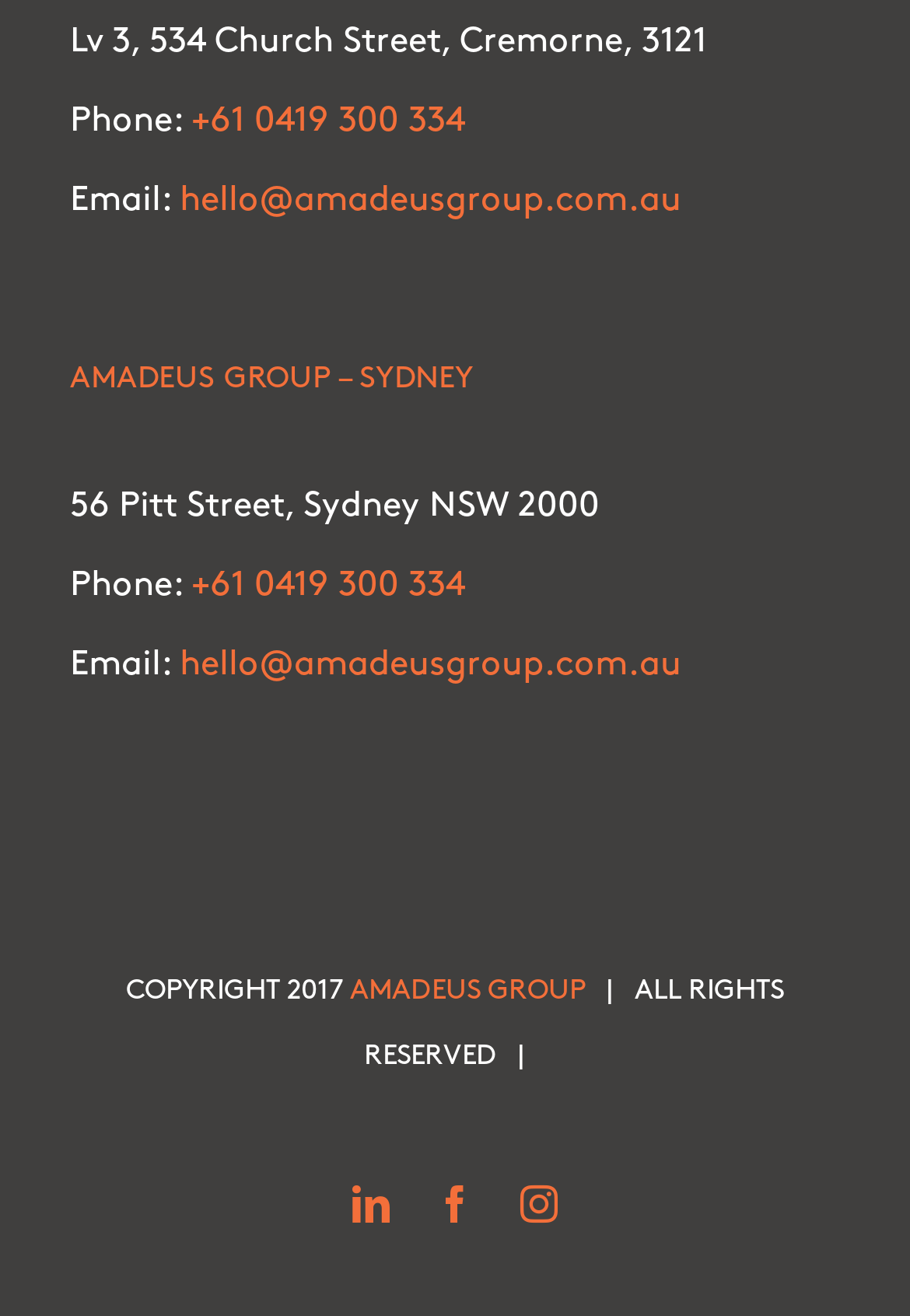What is the phone number of Amadeus Group in Sydney?
Using the image as a reference, answer the question with a short word or phrase.

+61 0419 300 334